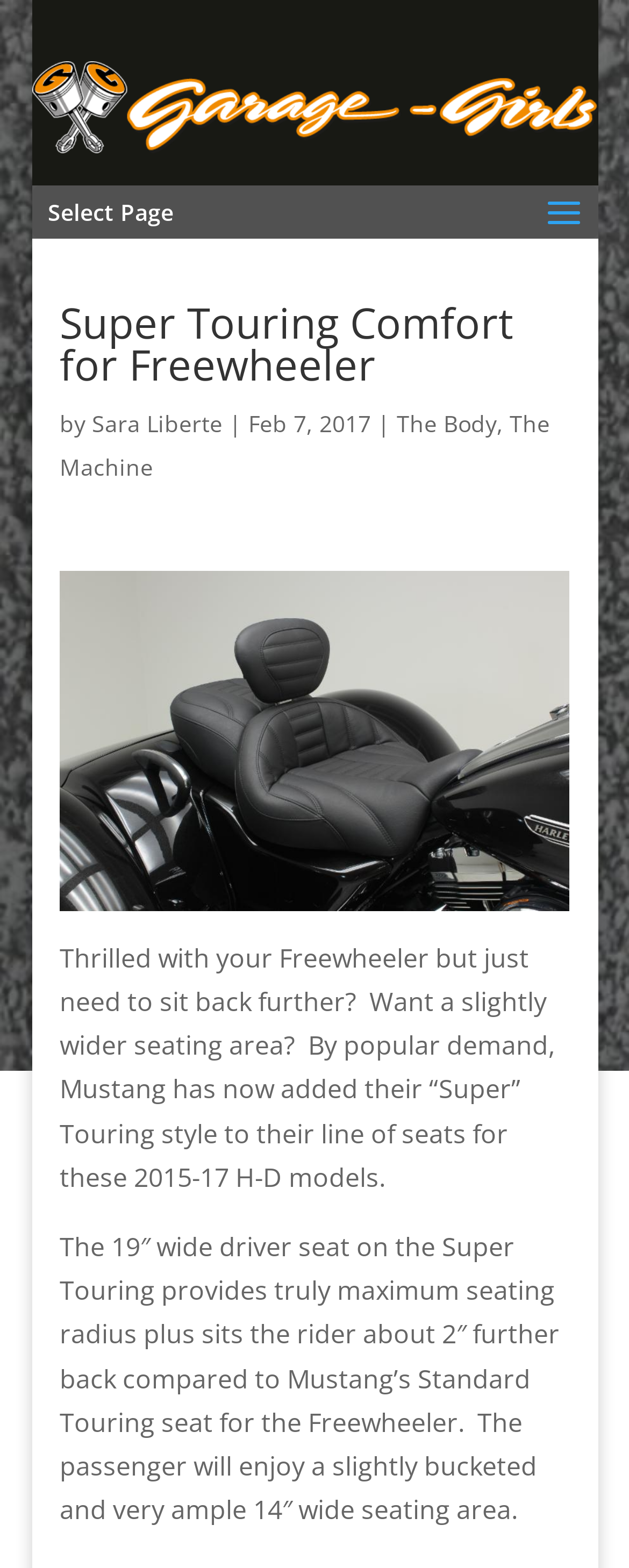Write a detailed summary of the webpage.

The webpage is about the Super Touring Comfort seat for Freewheeler motorcycles, specifically designed for 2015-2017 H-D models. At the top, there is a link to "Garage Girls" accompanied by an image with the same name, taking up most of the width. Below this, there is a "Select Page" dropdown menu.

The main content starts with a heading that reads "Super Touring Comfort for Freewheeler" followed by the author's name, "Sara Liberte", and the date "Feb 7, 2017". There are three links below this: "The Body", "The Machine", and another instance of "Garage Girls".

The main text is divided into two paragraphs. The first paragraph explains the benefits of the Super Touring seat, which provides a wider seating area and allows the rider to sit back further. The second paragraph provides more details about the seat's dimensions, including the 19-inch wide driver seat and the 14-inch wide passenger seat.

Overall, the webpage appears to be a blog post or article about a specific motorcycle seat, with a focus on its features and benefits.